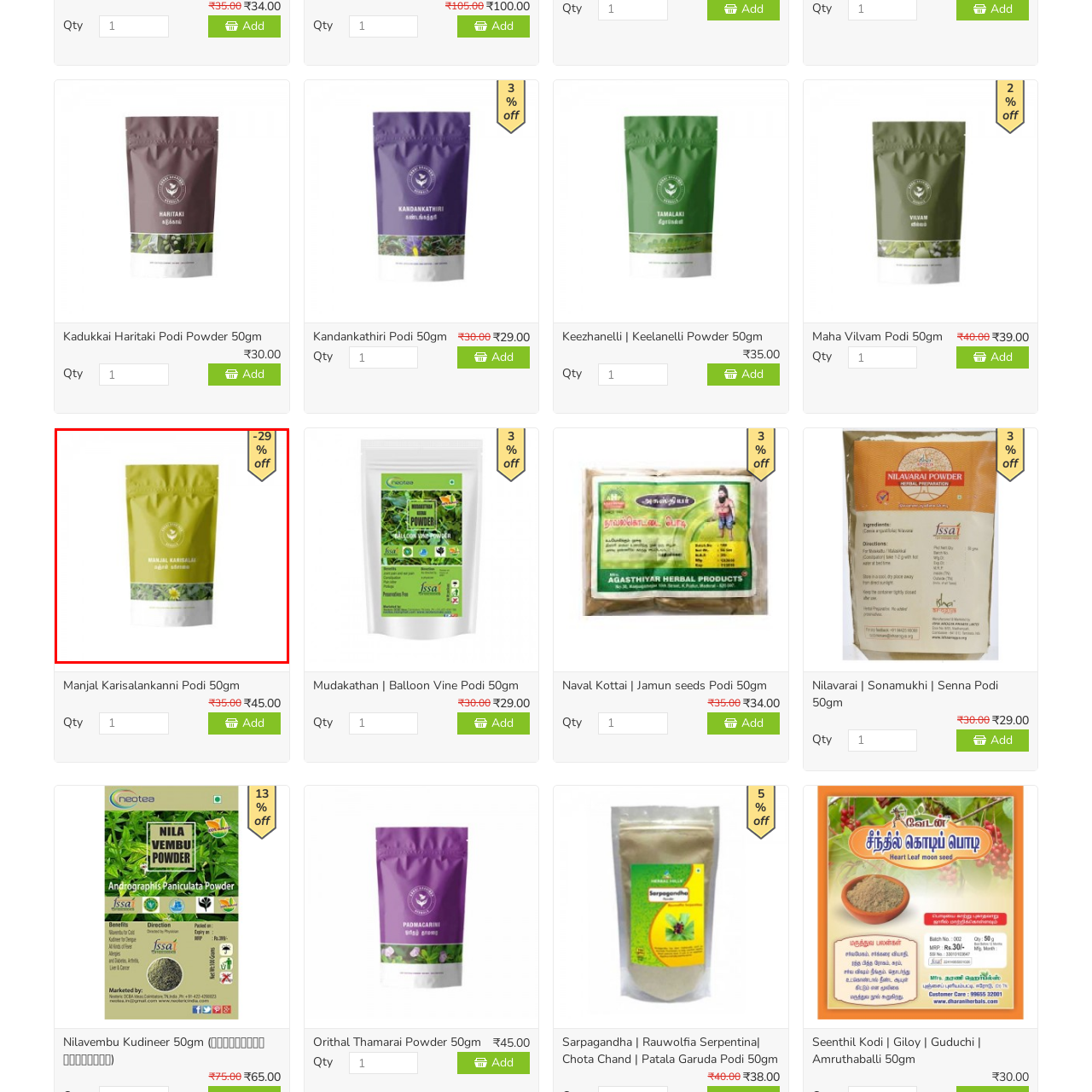What is the theme of the design?  
Study the image enclosed by the red boundary and furnish a detailed answer based on the visual details observed in the image.

The design of the packaging emphasizes a natural and herbal aesthetic, with a visual of greenery and a flower at the bottom, suggesting that the product is a natural or herbal remedy.